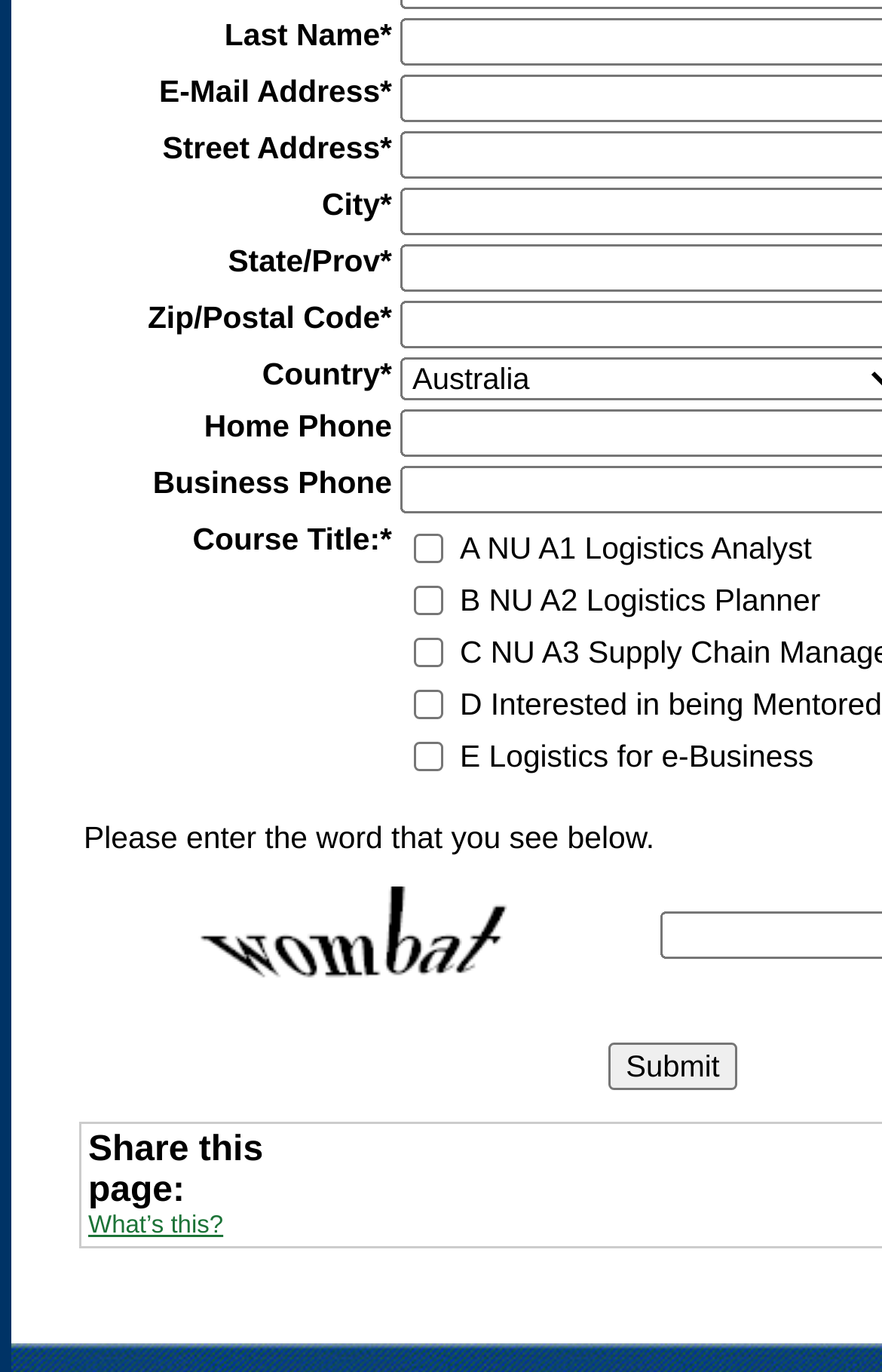What is the first field in the form?
Give a one-word or short phrase answer based on the image.

Last Name